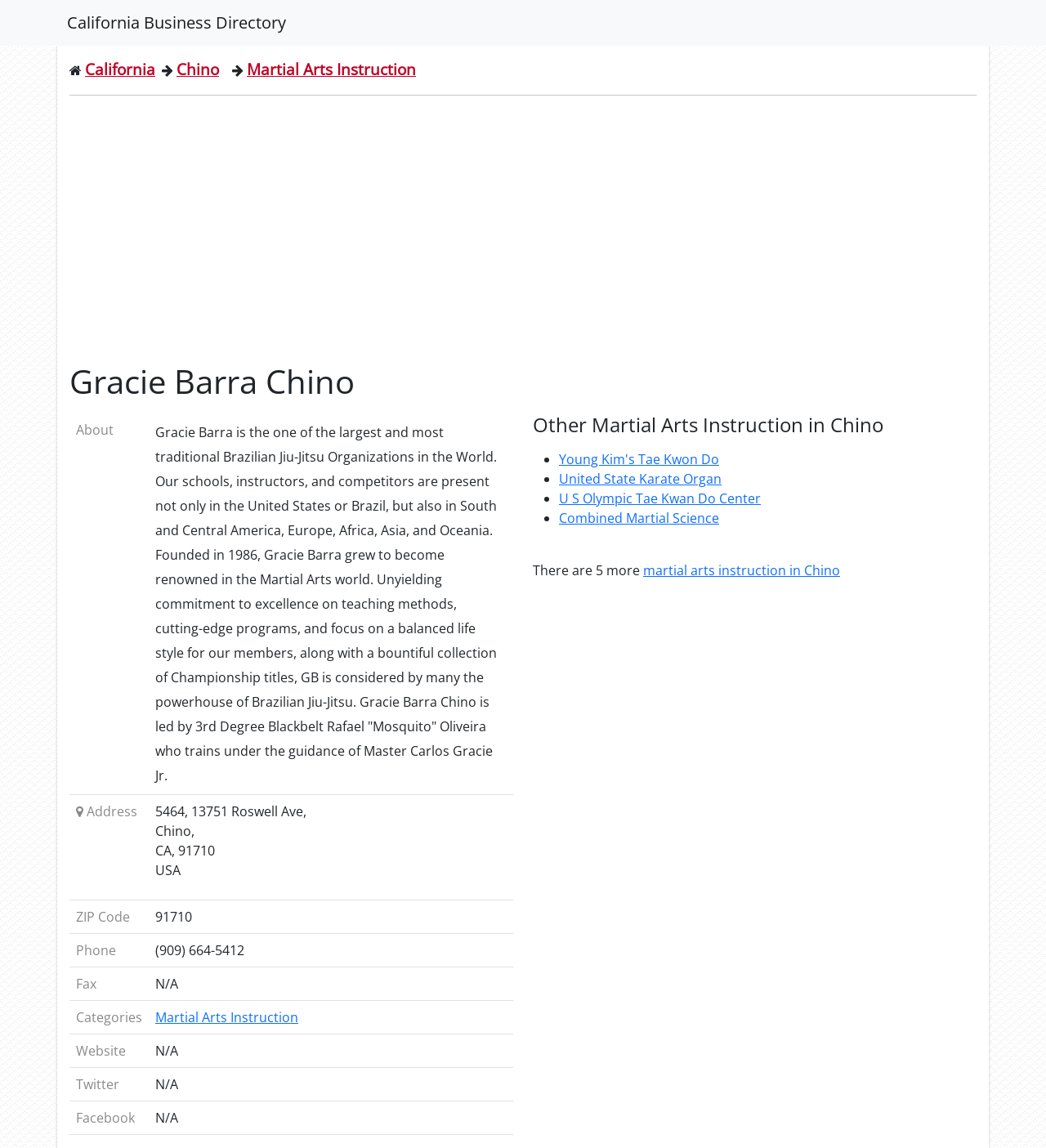Locate the bounding box coordinates of the element to click to perform the following action: 'Go to Martial Arts Instruction'. The coordinates should be given as four float values between 0 and 1, in the form of [left, top, right, bottom].

[0.236, 0.051, 0.398, 0.07]